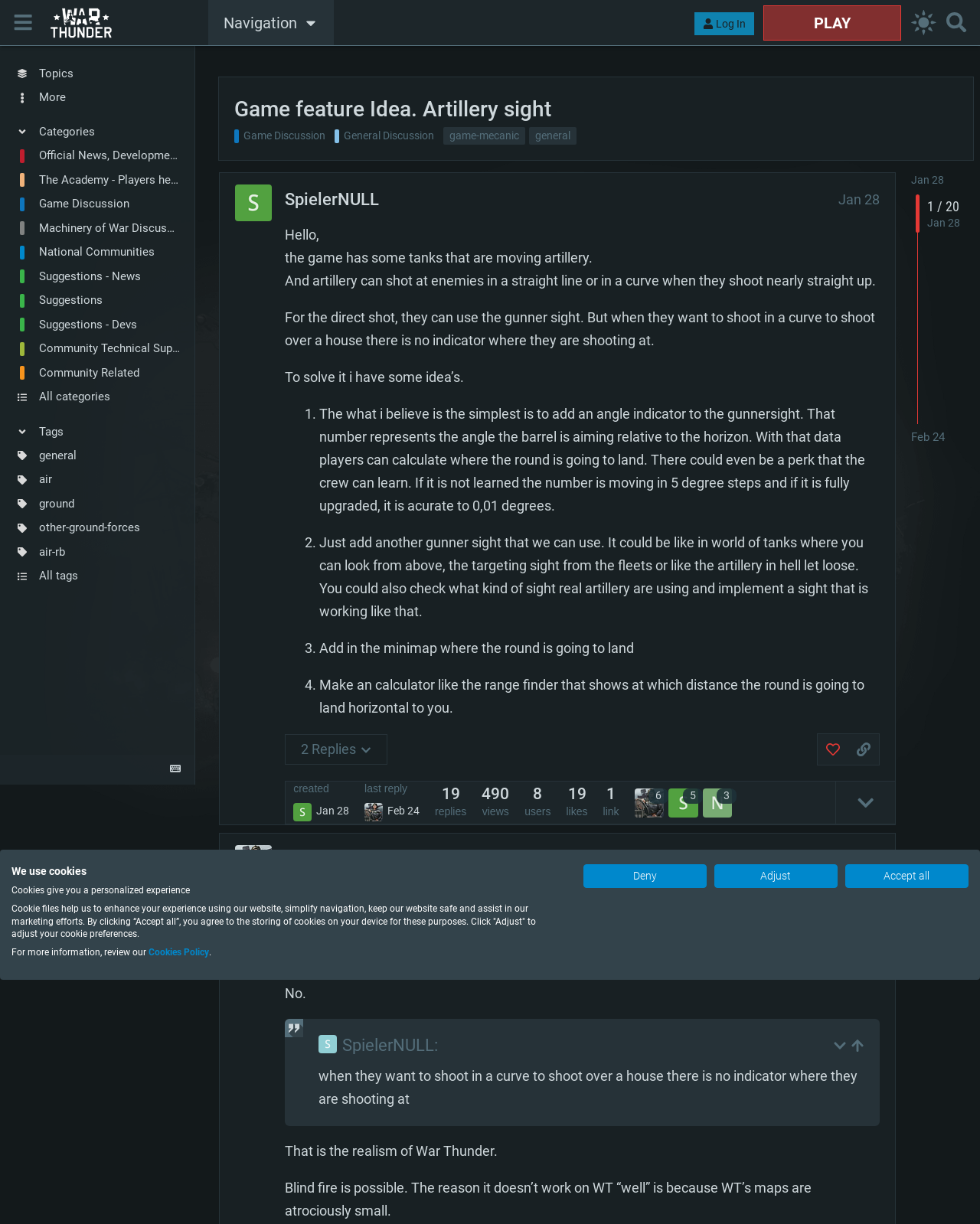Extract the bounding box for the UI element that matches this description: "Machinery of War Discussion".

[0.0, 0.177, 0.199, 0.196]